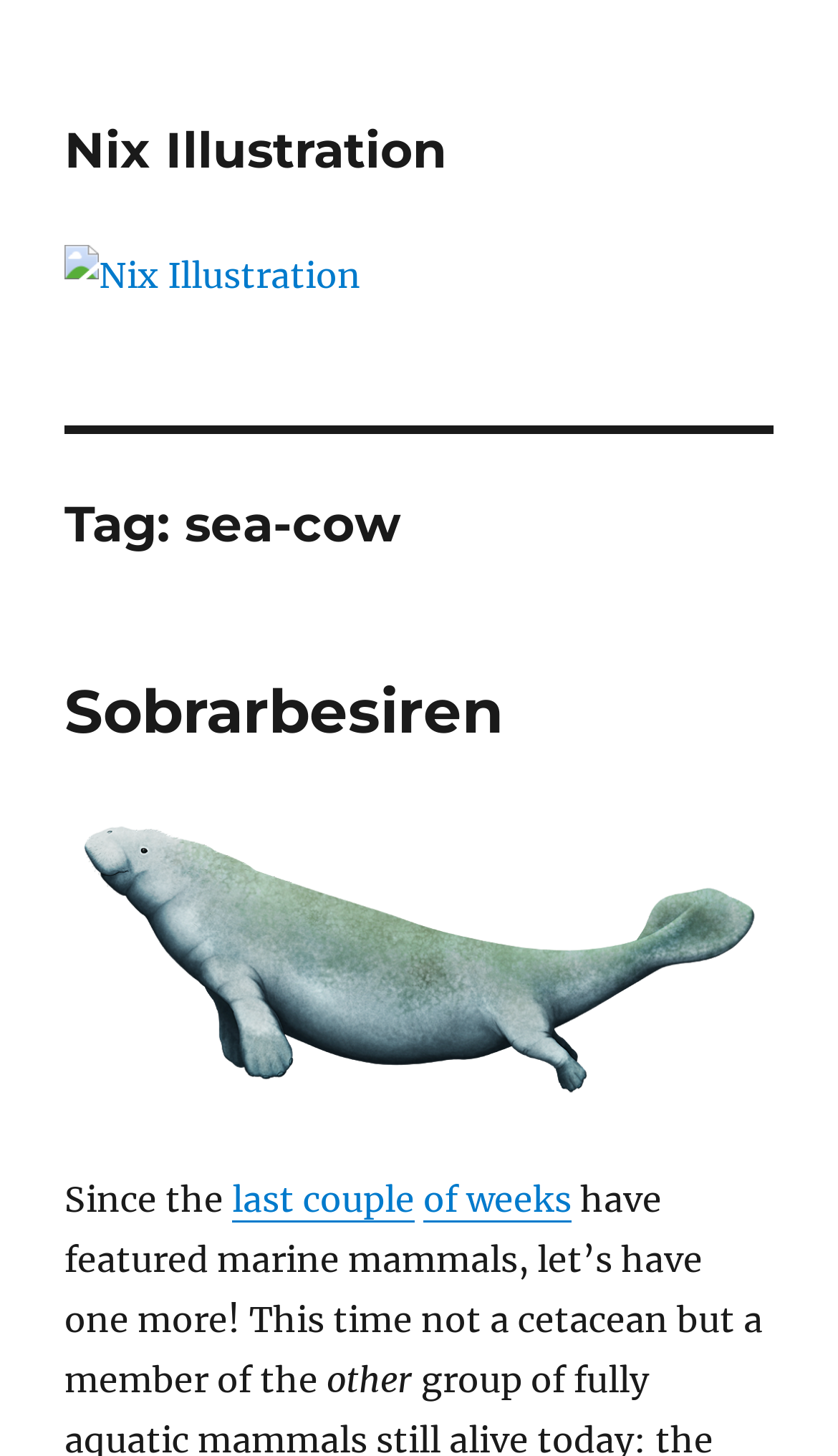Based on the element description last couple, identify the bounding box coordinates for the UI element. The coordinates should be in the format (top-left x, top-left y, bottom-right x, bottom-right y) and within the 0 to 1 range.

[0.277, 0.808, 0.495, 0.838]